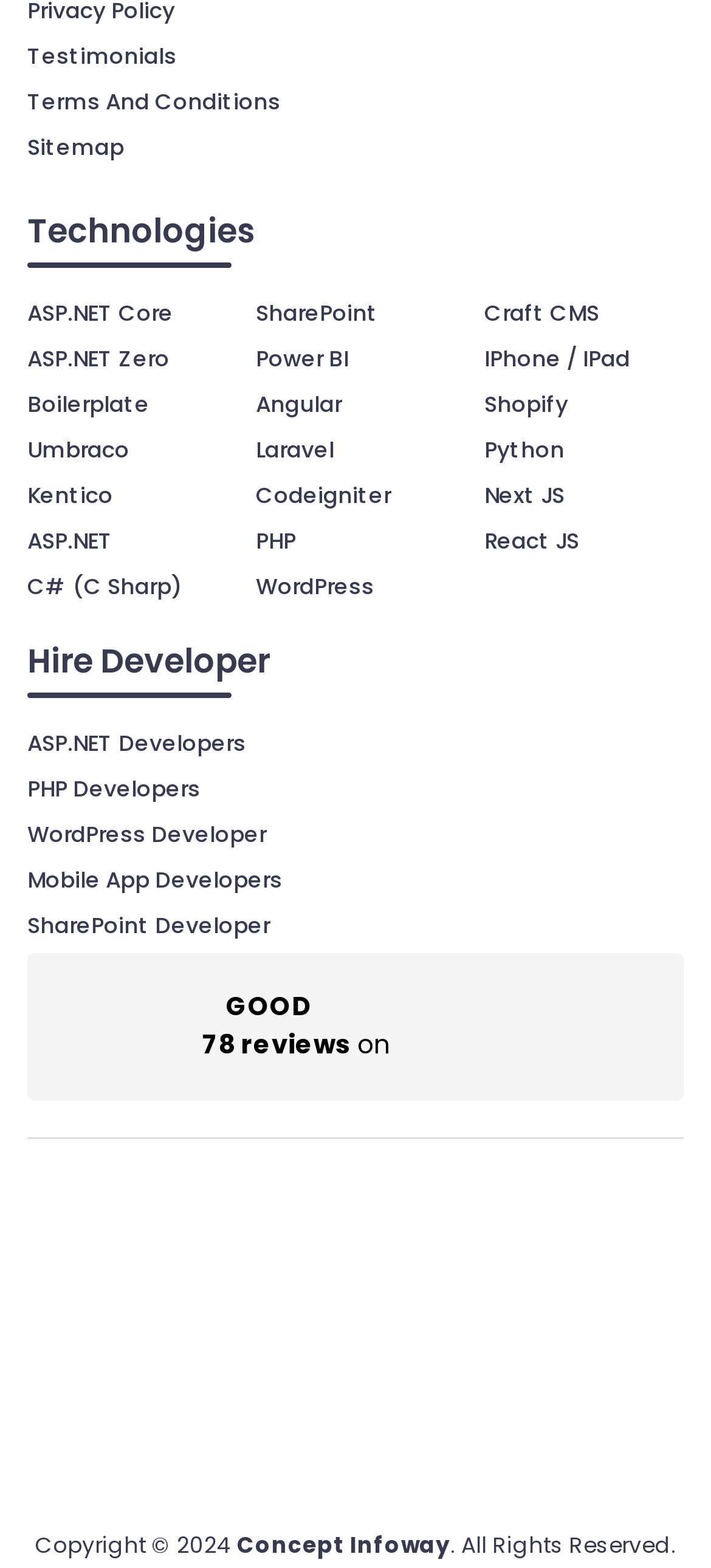Use a single word or phrase to answer this question: 
What is the last section on the webpage?

Copyright information